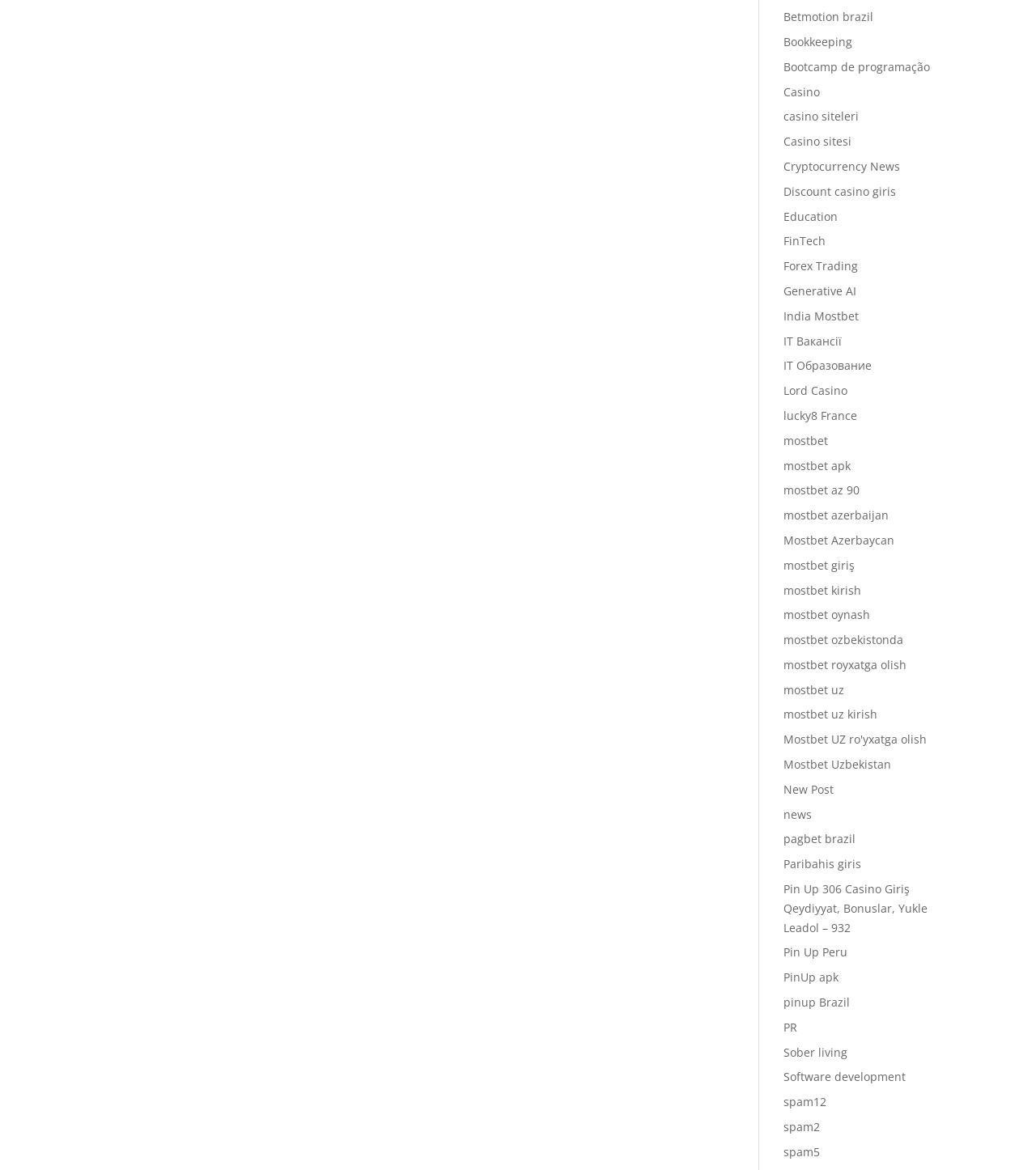What is the purpose of the 'Pin Up' links?
Offer a detailed and full explanation in response to the question.

The 'Pin Up' links seem to be related to casino and gaming, as they mention specific casino names and actions like 'Giriş Qeydiyyat' which means 'Login Registration' in Azerbaijani.